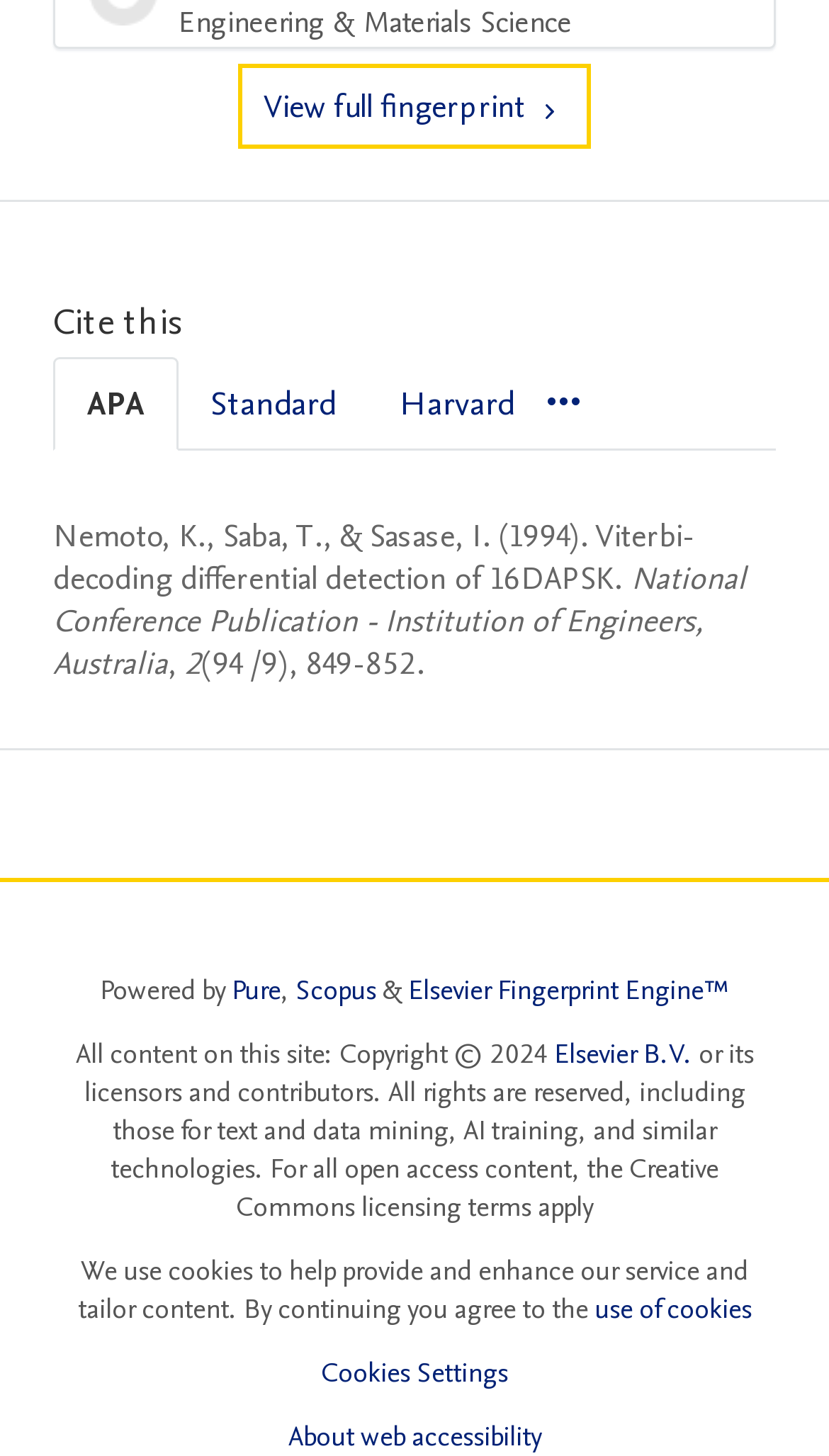Show the bounding box coordinates of the region that should be clicked to follow the instruction: "Visit Pure website."

[0.279, 0.667, 0.338, 0.693]